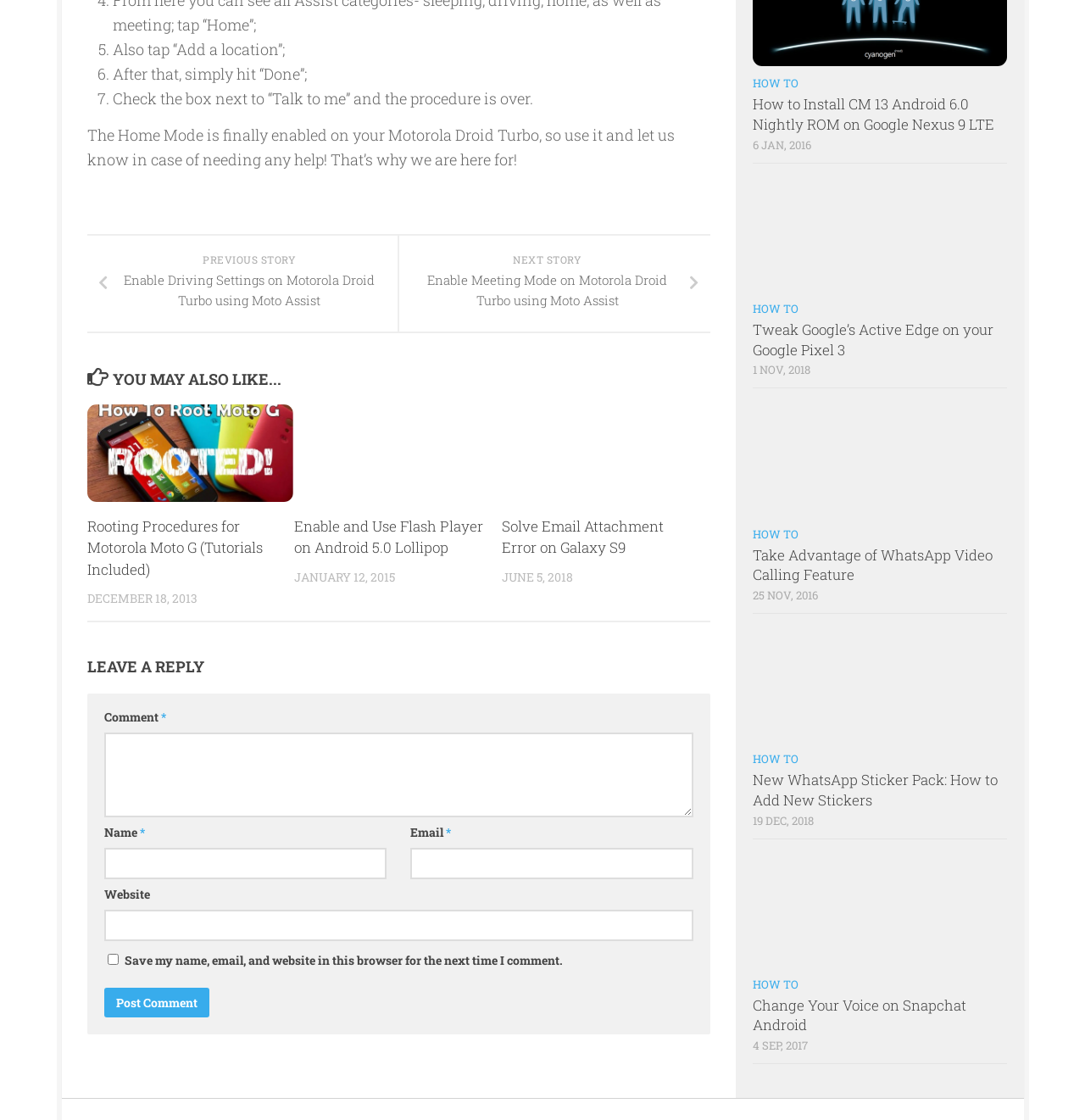Based on the image, provide a detailed and complete answer to the question: 
What is the title of the article below the 'YOU MAY ALSO LIKE...' heading?

I examined the webpage and found a section titled 'YOU MAY ALSO LIKE...'. Below this heading, there are several article links. The first article link is titled 'Rooting Procedures for Motorola Moto G'.